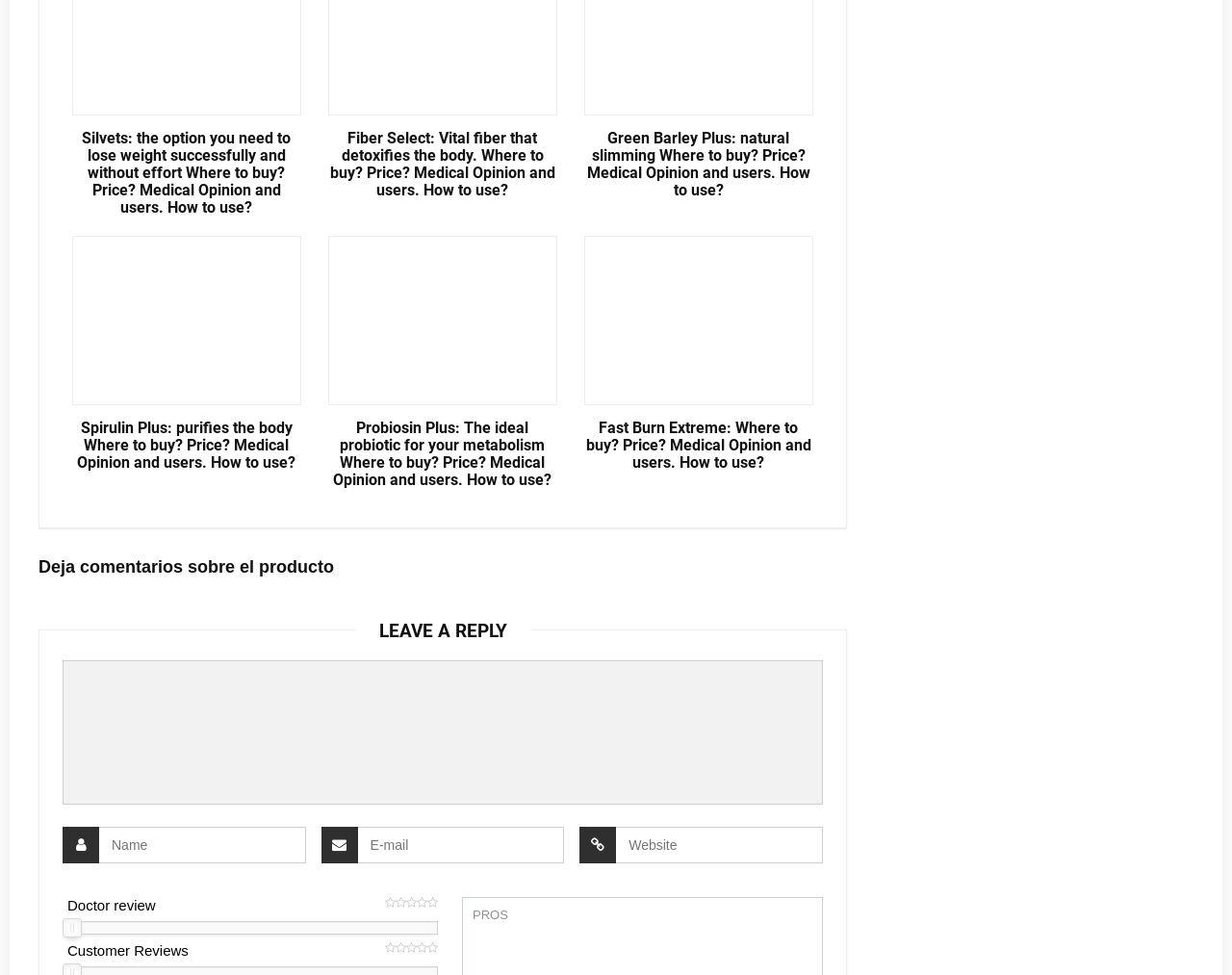Identify the bounding box coordinates of the region that needs to be clicked to carry out this instruction: "Follow us on Gamereactor". Provide these coordinates as four float numbers ranging from 0 to 1, i.e., [left, top, right, bottom].

None